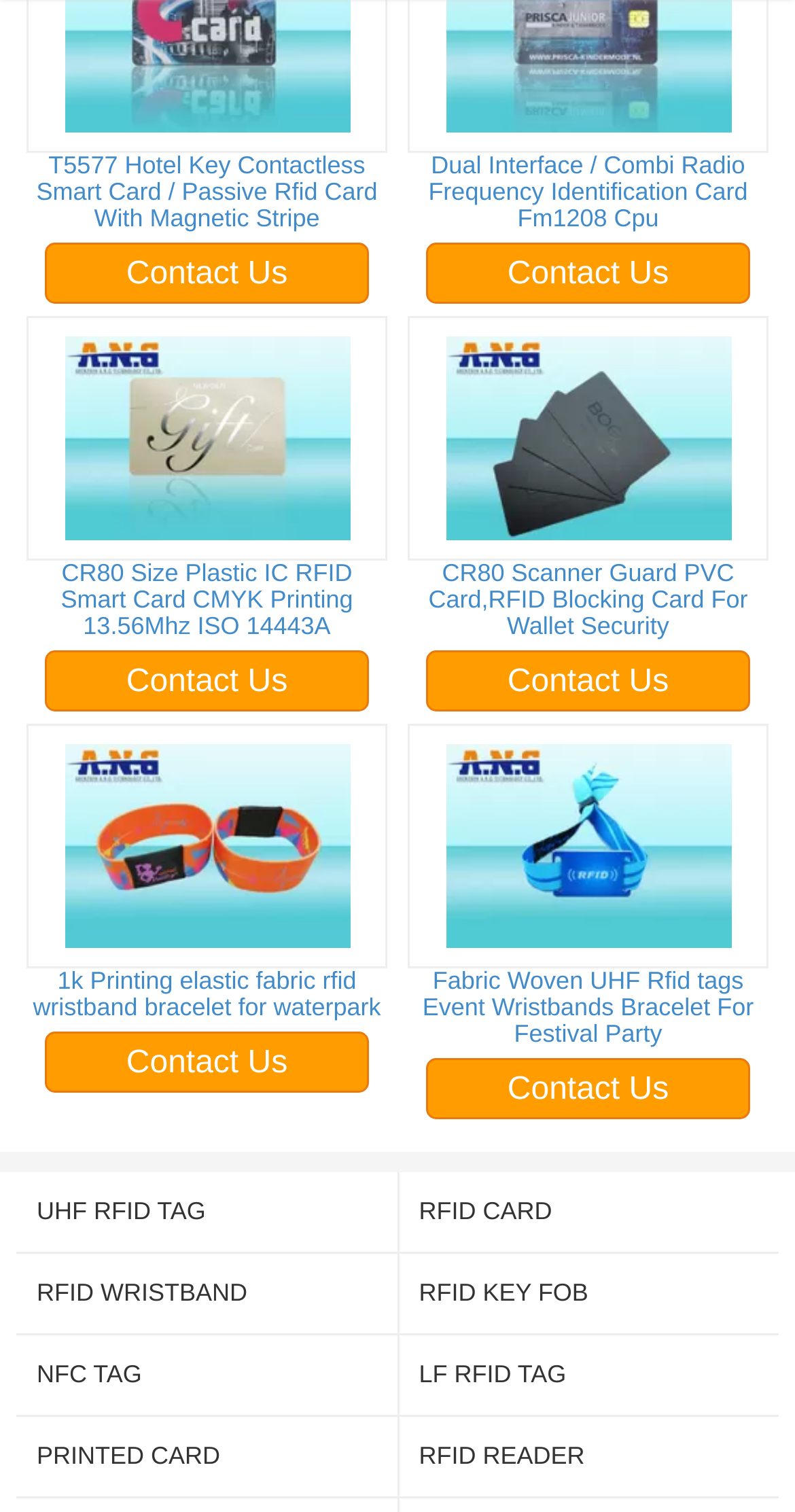Please answer the following question using a single word or phrase: 
How many images are on the webpage?

5